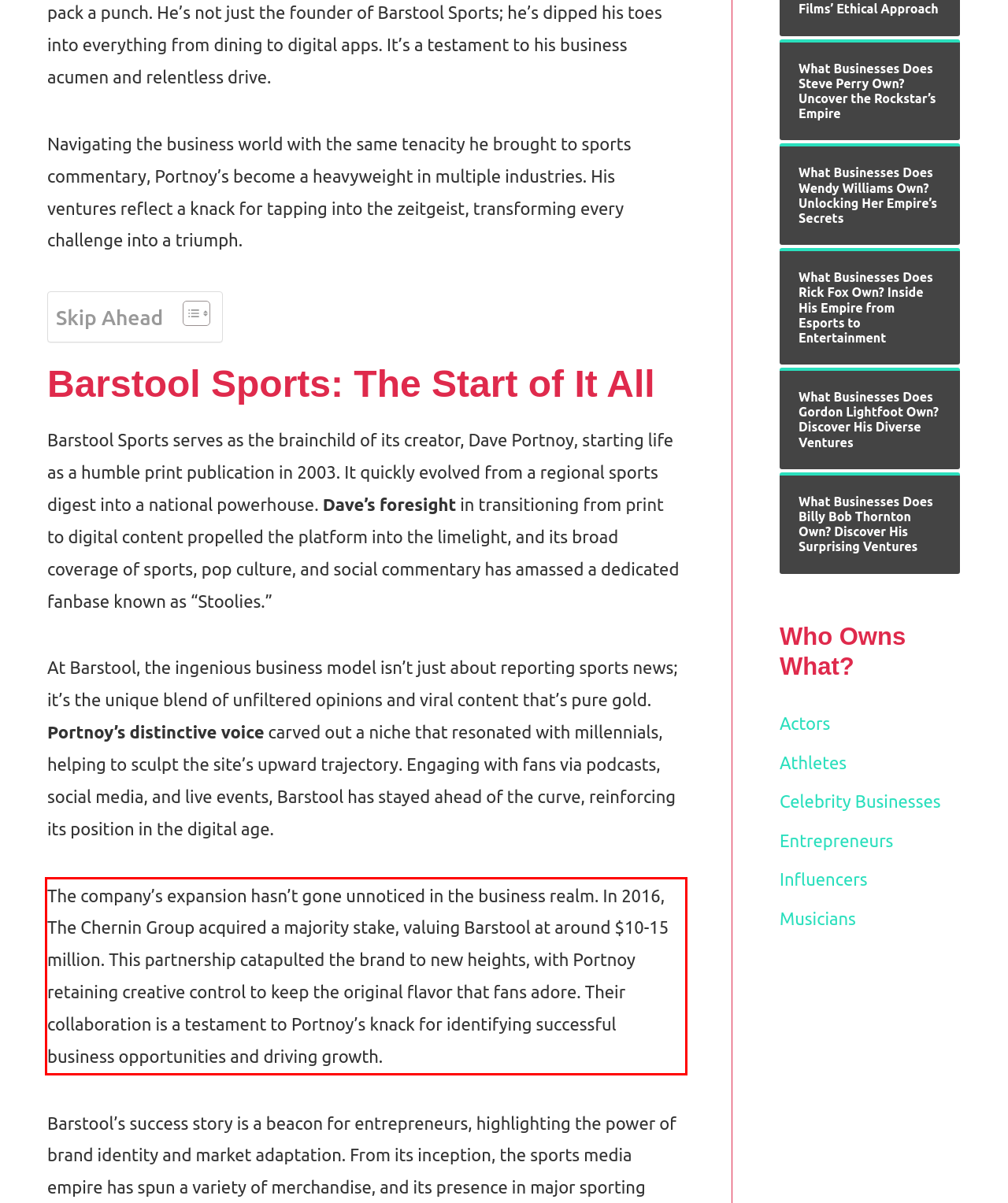Please recognize and transcribe the text located inside the red bounding box in the webpage image.

The company’s expansion hasn’t gone unnoticed in the business realm. In 2016, The Chernin Group acquired a majority stake, valuing Barstool at around $10-15 million. This partnership catapulted the brand to new heights, with Portnoy retaining creative control to keep the original flavor that fans adore. Their collaboration is a testament to Portnoy’s knack for identifying successful business opportunities and driving growth.